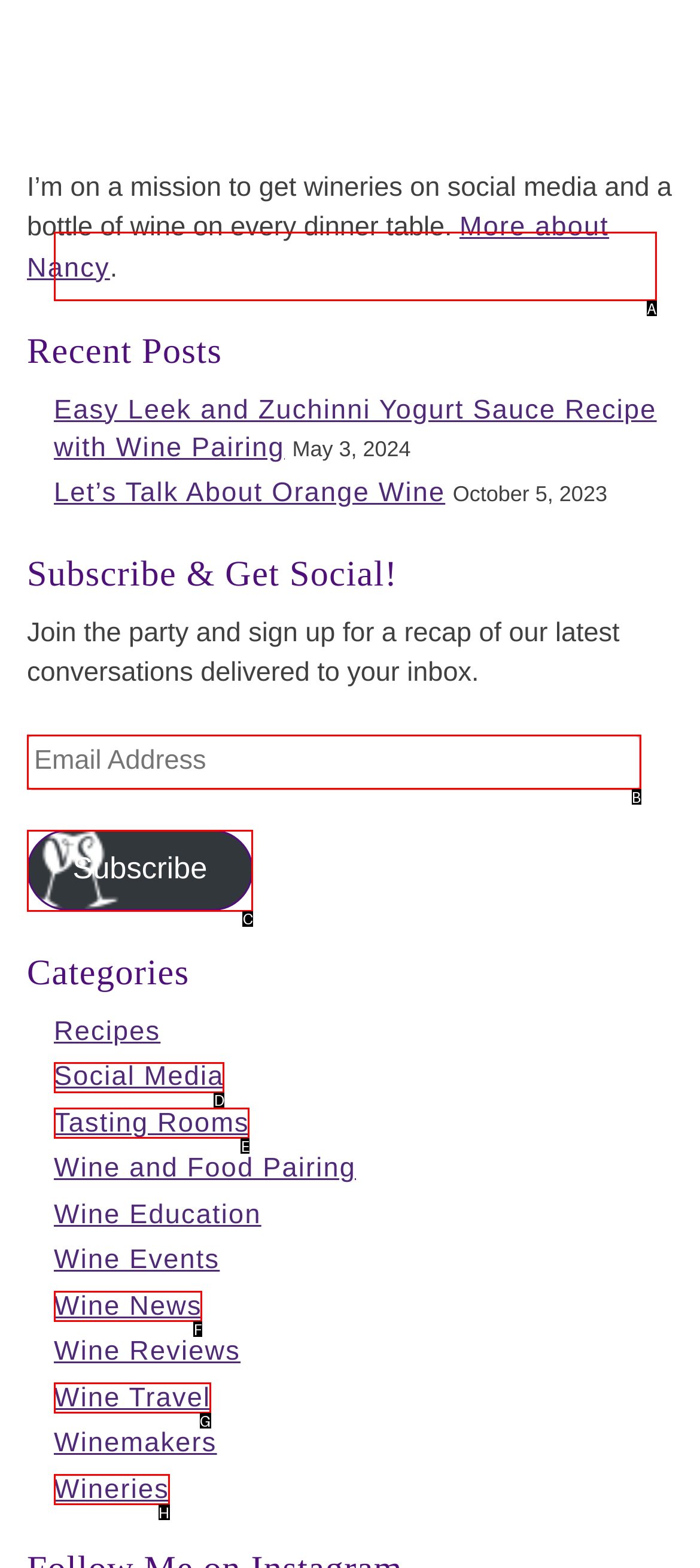Choose the correct UI element to click for this task: Read the 'Easy Leek and Zuchinni Yogurt Sauce Recipe with Wine Pairing' post Answer using the letter from the given choices.

A